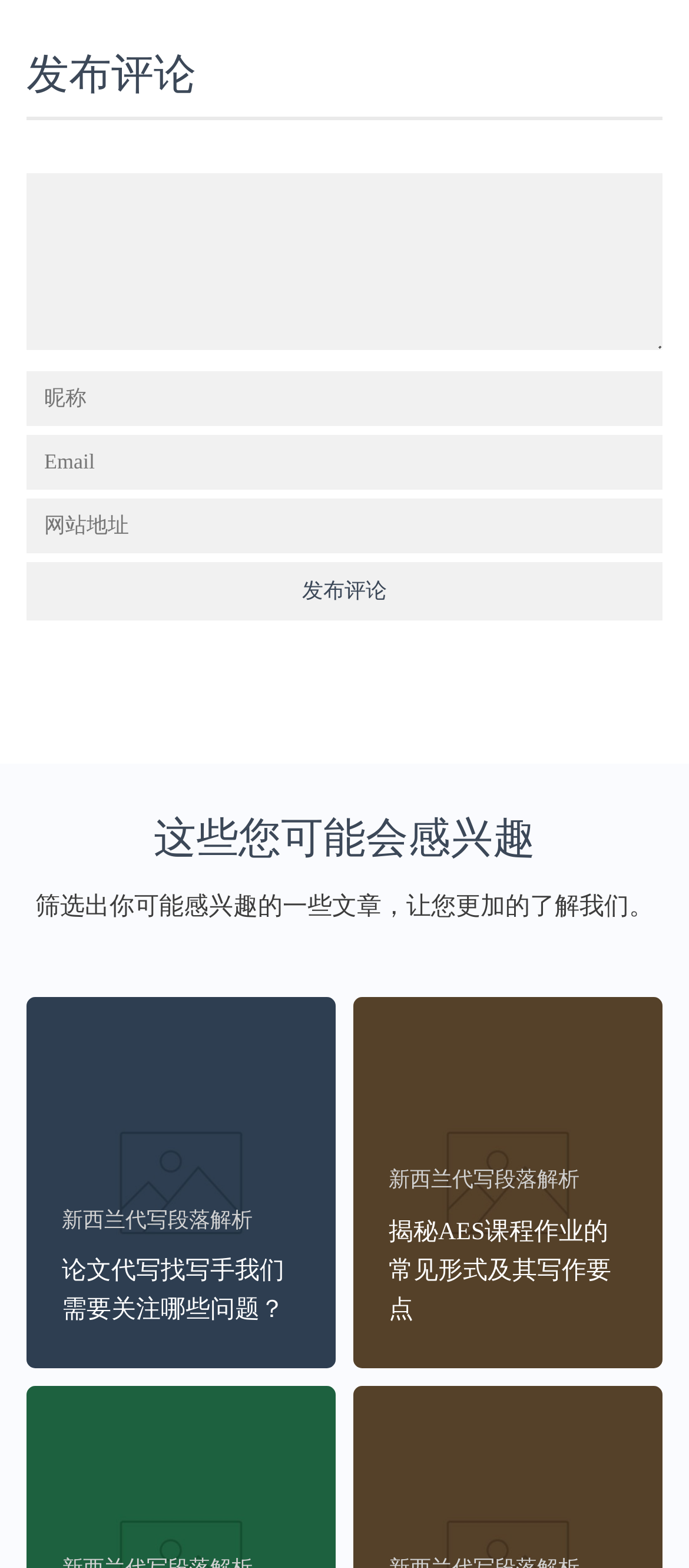Could you please study the image and provide a detailed answer to the question:
How many links are listed under the '这些您可能会感兴趣' heading?

There are two links listed under the '这些您可能会感兴趣' heading, each with an associated image and heading.